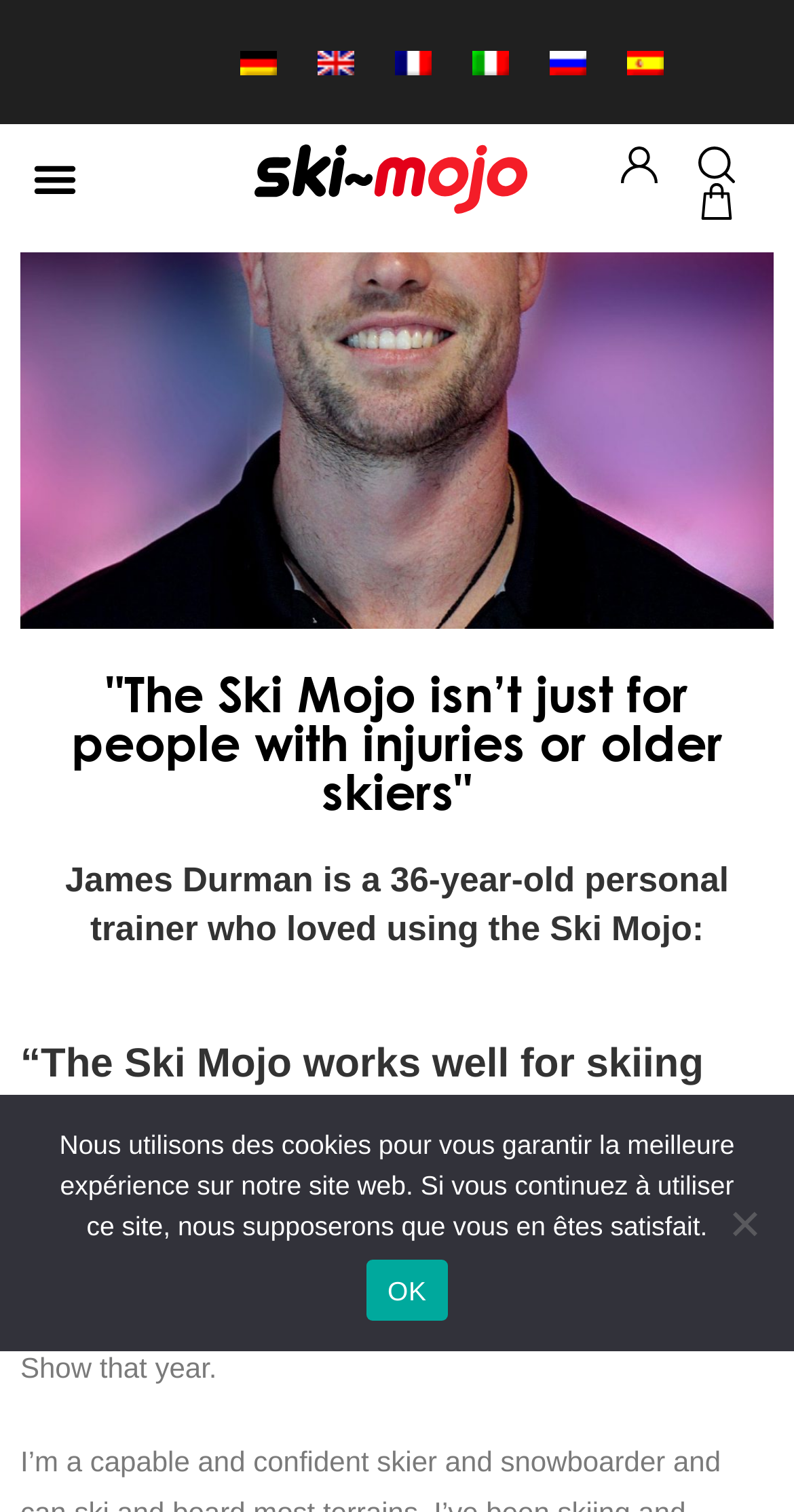What is the name of the person featured in the case study?
Answer the question in as much detail as possible.

I read the heading that says 'James Durman is a 36-year-old personal trainer who loved using the Ski Mojo:' and inferred that he is the person featured in the case study.